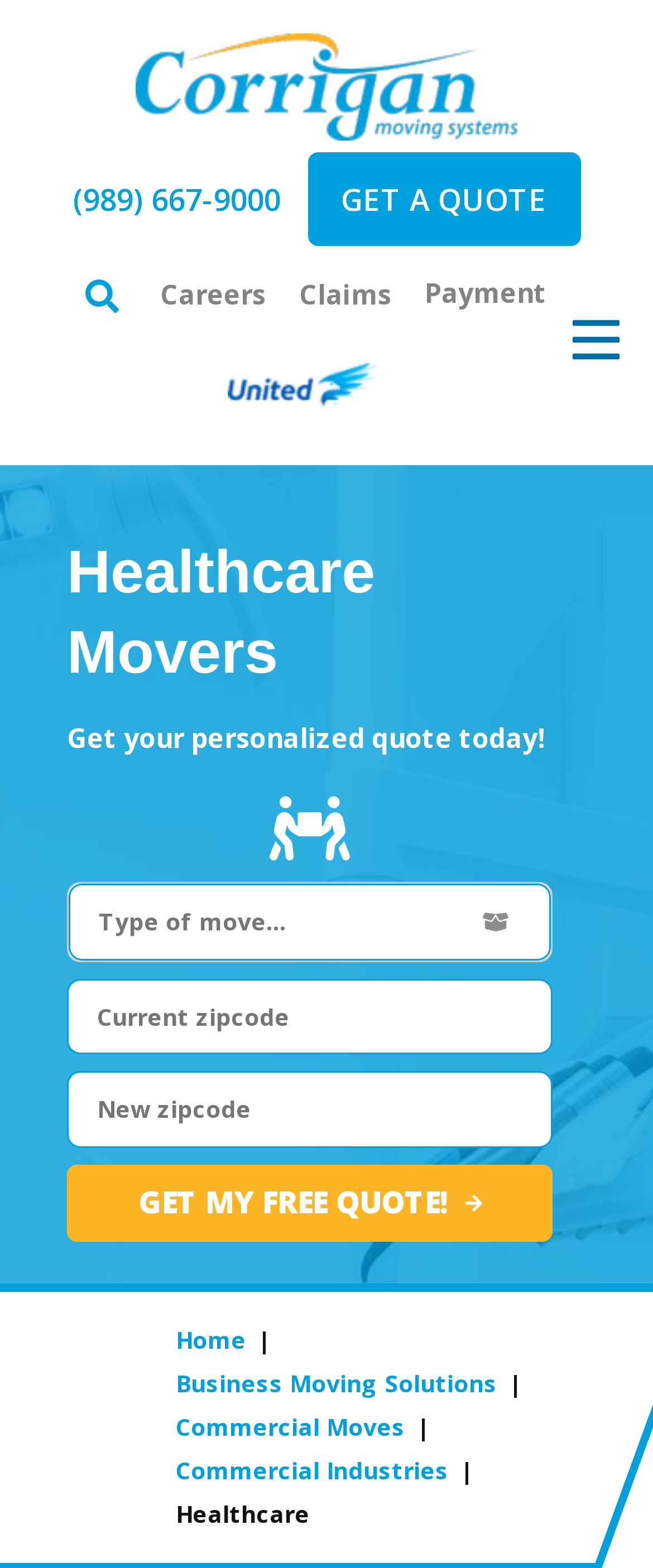Given the webpage screenshot and the description, determine the bounding box coordinates (top-left x, top-left y, bottom-right x, bottom-right y) that define the location of the UI element matching this description: Get a Quote

[0.471, 0.097, 0.888, 0.157]